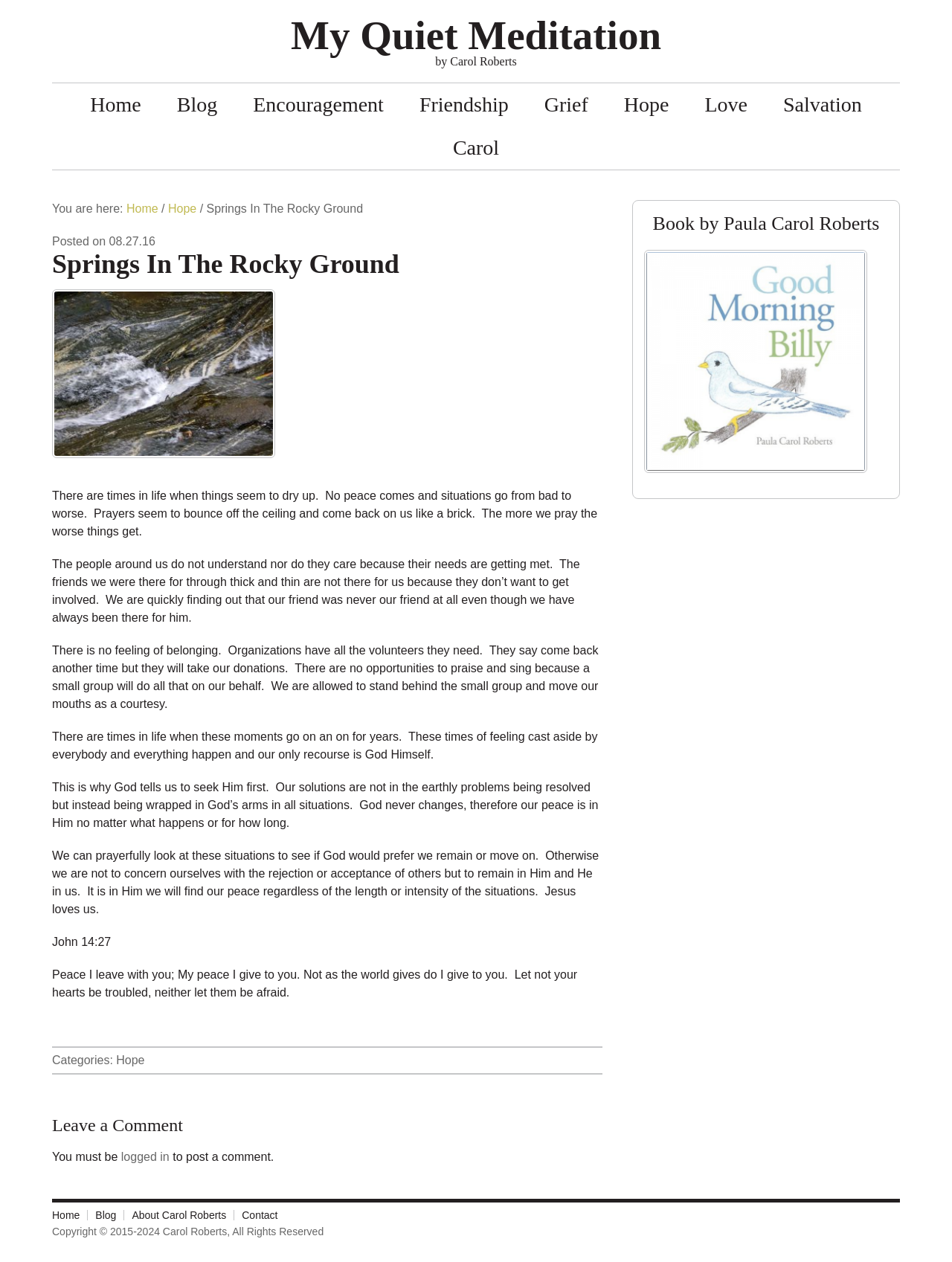Create an elaborate caption for the webpage.

This webpage is titled "Springs In The Rocky Ground - My Quiet Meditation" and has a navigation menu at the top with links to "Home", "Blog", "Encouragement", "Friendship", "Grief", "Hope", "Love", "Salvation", and "Carol". Below the navigation menu, there is a breadcrumb trail showing the current page's location within the website.

The main content of the page is an article titled "Springs In The Rocky Ground", which is divided into several paragraphs of text. The article begins with a reflection on times in life when things seem to dry up and prayers seem to bounce off the ceiling. It then discusses feelings of isolation and rejection, and how one's only recourse is God Himself. The article concludes by emphasizing the importance of seeking God first and finding peace in Him, regardless of the circumstances.

To the right of the main content, there is a sidebar with a heading "Book by Paula Carol Roberts" and a link to a book titled "Good Morning Billy". Below this, there are links to "Home", "Blog", "About Carol Roberts", and "Contact".

At the bottom of the page, there is a footer with a copyright notice and a link to leave a comment.